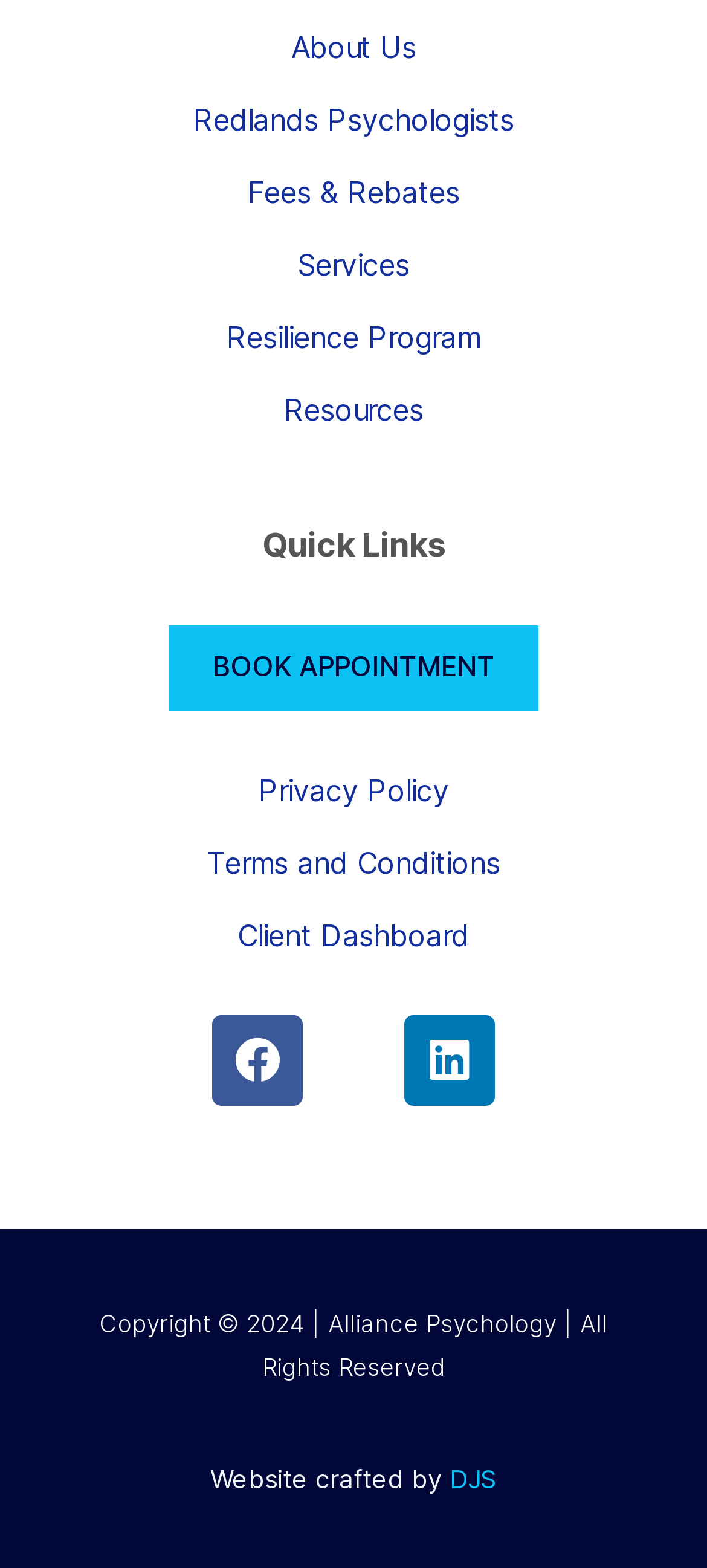Identify the bounding box coordinates for the element you need to click to achieve the following task: "Check the Privacy Policy". The coordinates must be four float values ranging from 0 to 1, formatted as [left, top, right, bottom].

[0.051, 0.49, 0.949, 0.517]